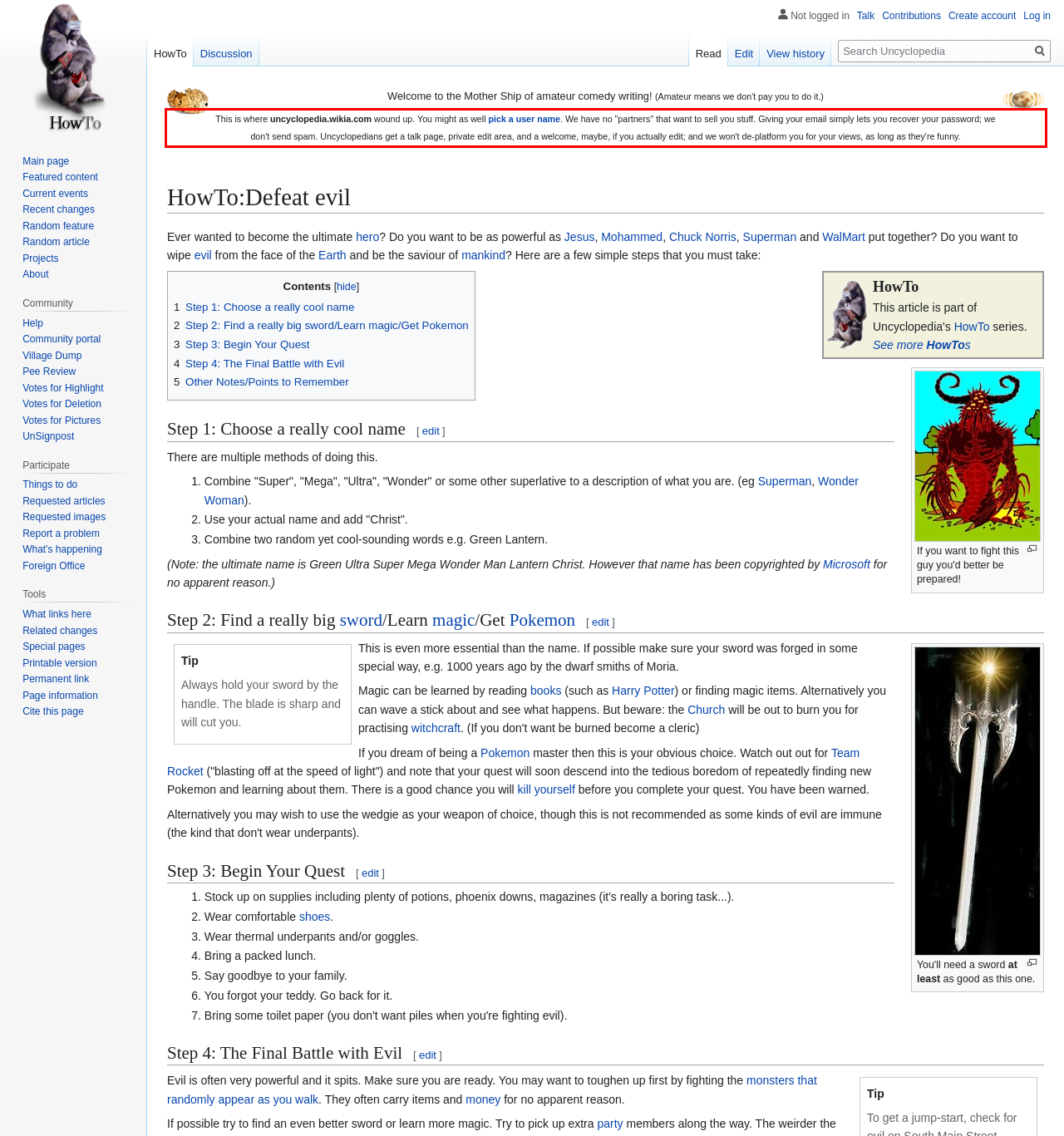Please examine the screenshot of the webpage and read the text present within the red rectangle bounding box.

This is where uncyclopedia.wikia.com wound up. You might as well pick a user name. We have no "partners" that want to sell you stuff. Giving your email simply lets you recover your password; we don't send spam. Uncyclopedians get a talk page, private edit area, and a welcome, maybe, if you actually edit; and we won't de-platform you for your views, as long as they're funny.